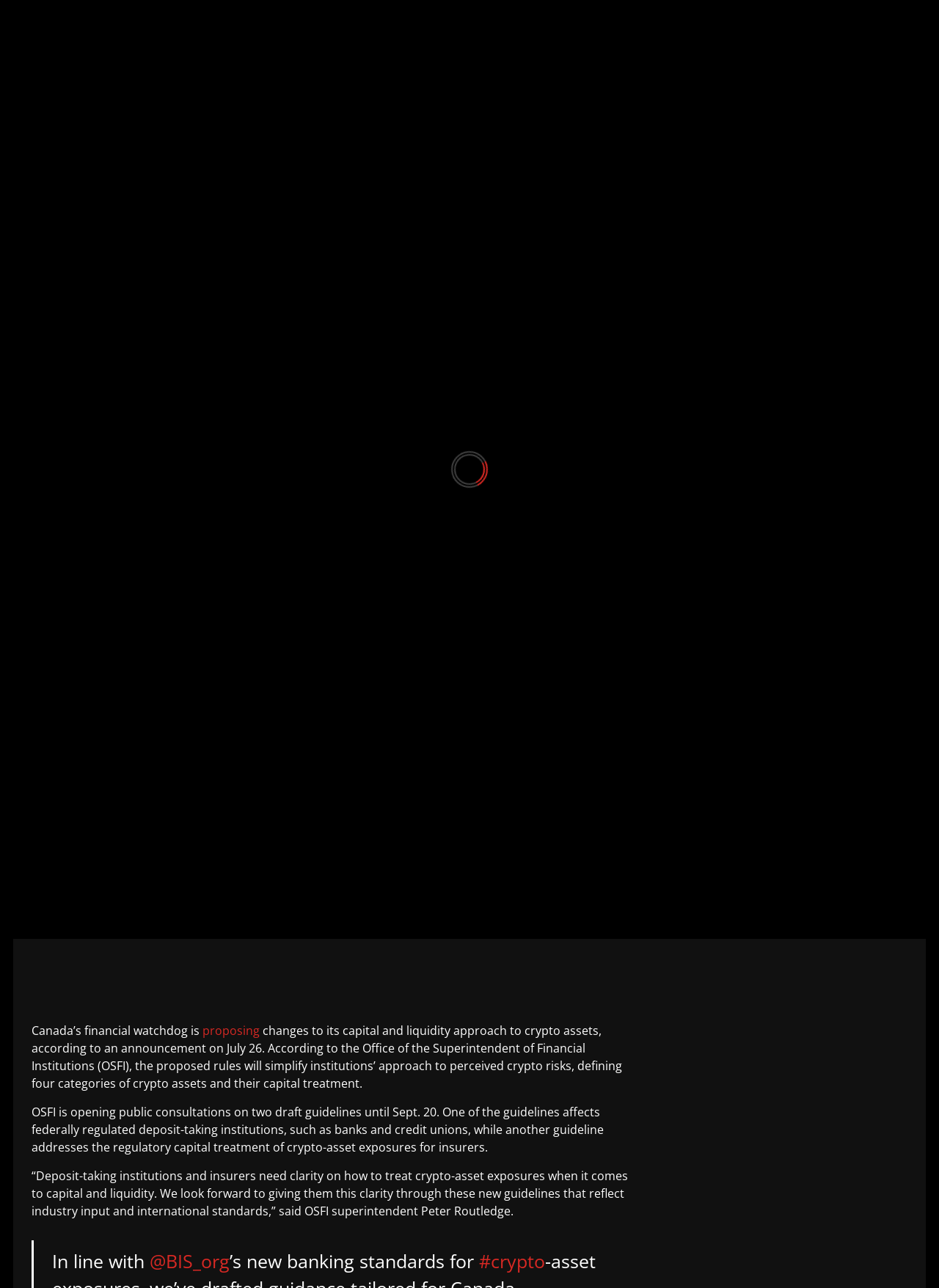Identify the bounding box of the UI component described as: "Watch Online".

[0.826, 0.117, 0.966, 0.145]